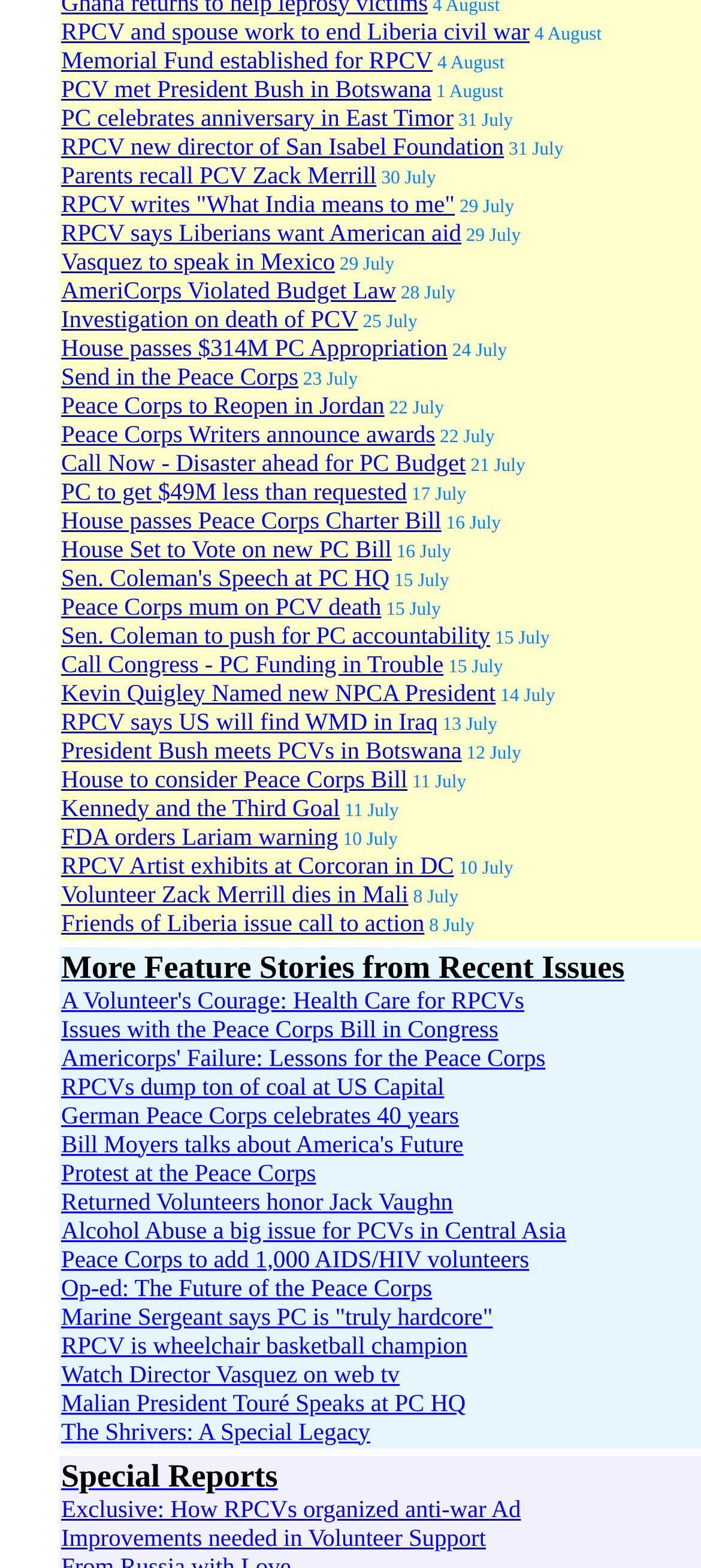Using the provided element description, identify the bounding box coordinates as (top-left x, top-left y, bottom-right x, bottom-right y). Ensure all values are between 0 and 1. Description: AmeriCorps Violated Budget Law

[0.087, 0.176, 0.565, 0.193]